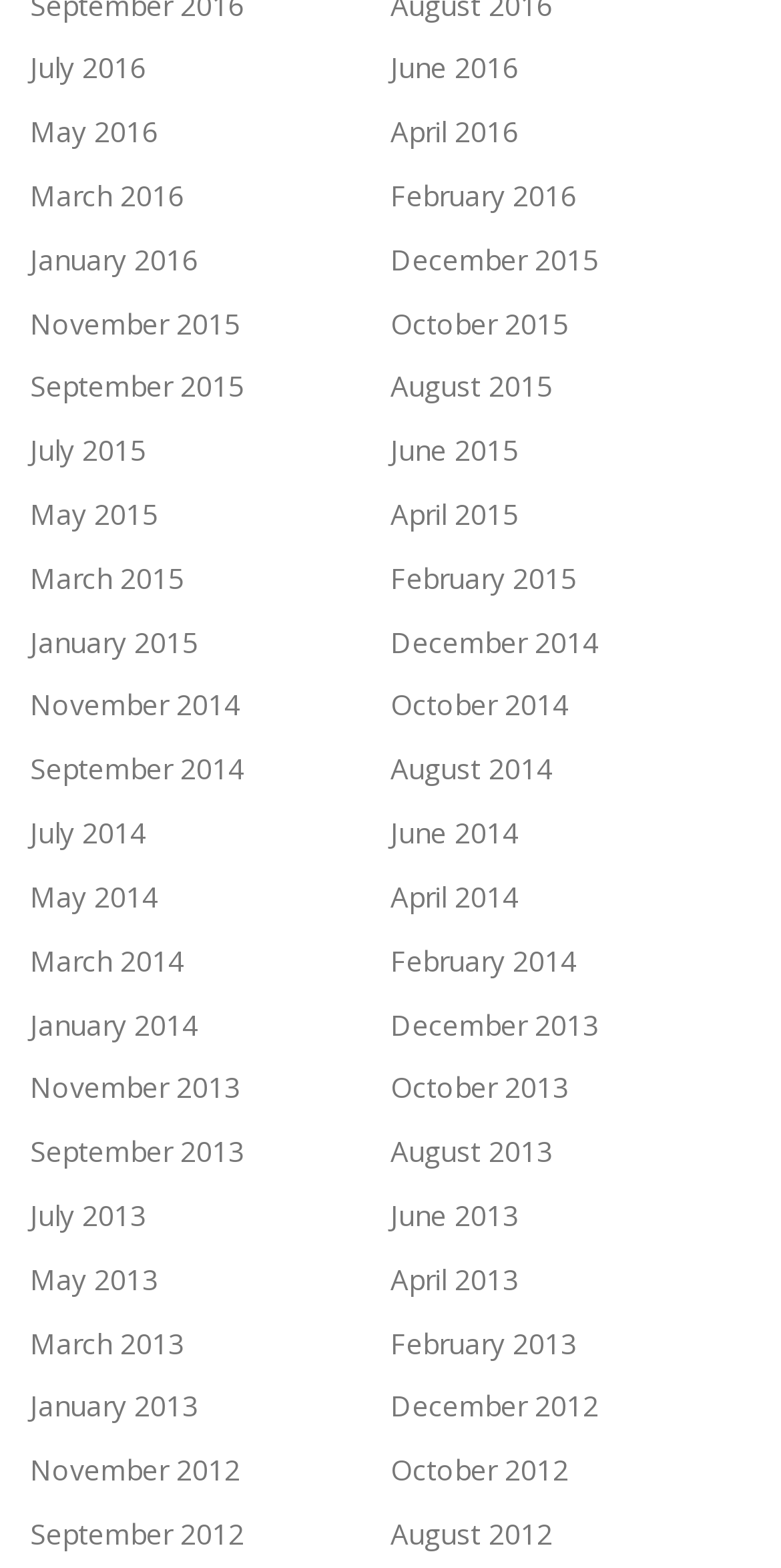From the element description: "June 2015", extract the bounding box coordinates of the UI element. The coordinates should be expressed as four float numbers between 0 and 1, in the order [left, top, right, bottom].

[0.5, 0.275, 0.664, 0.299]